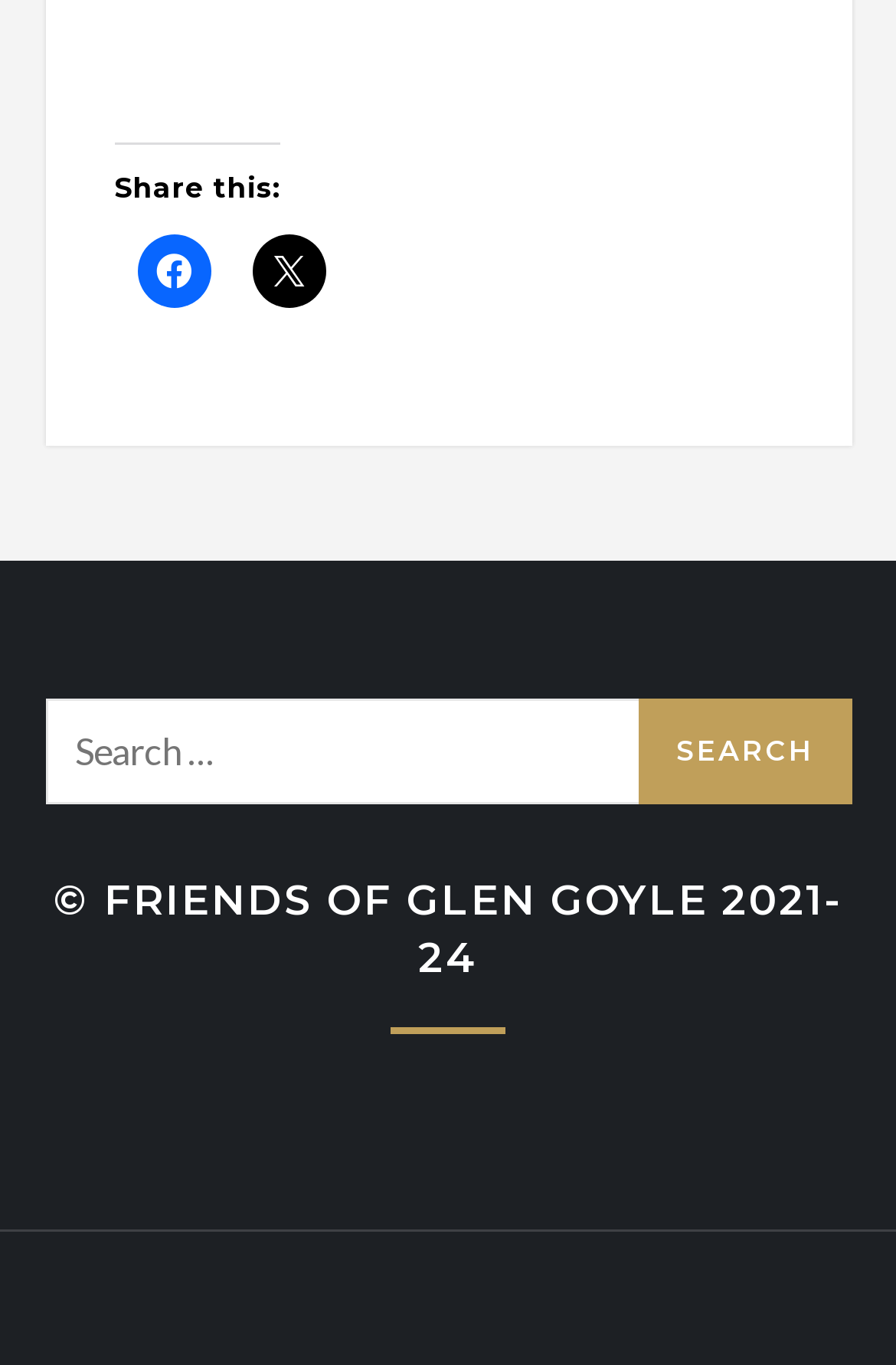Respond with a single word or short phrase to the following question: 
What is the purpose of the search box?

Search for content